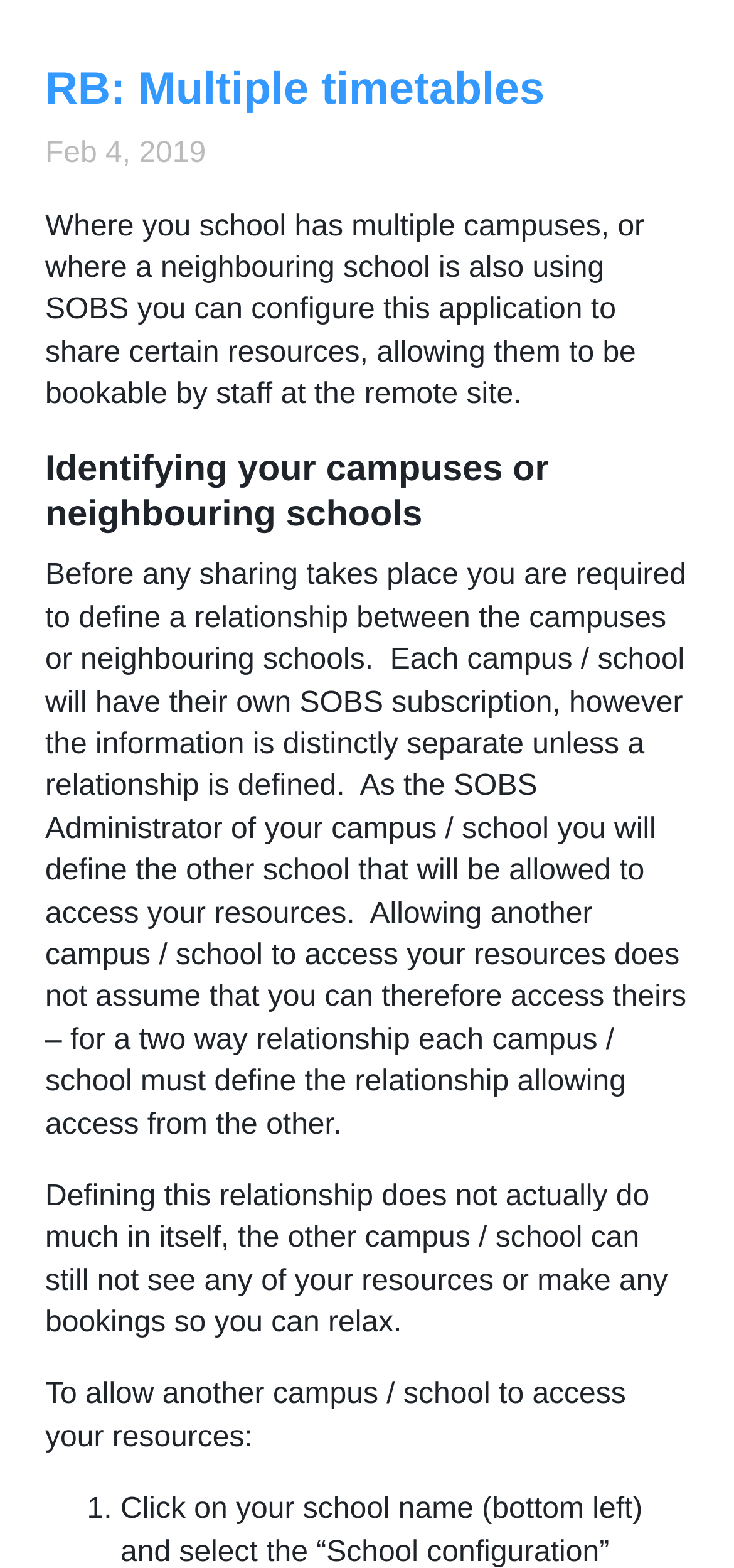What is required before sharing resources between campuses or schools?
Answer briefly with a single word or phrase based on the image.

Defining a relationship